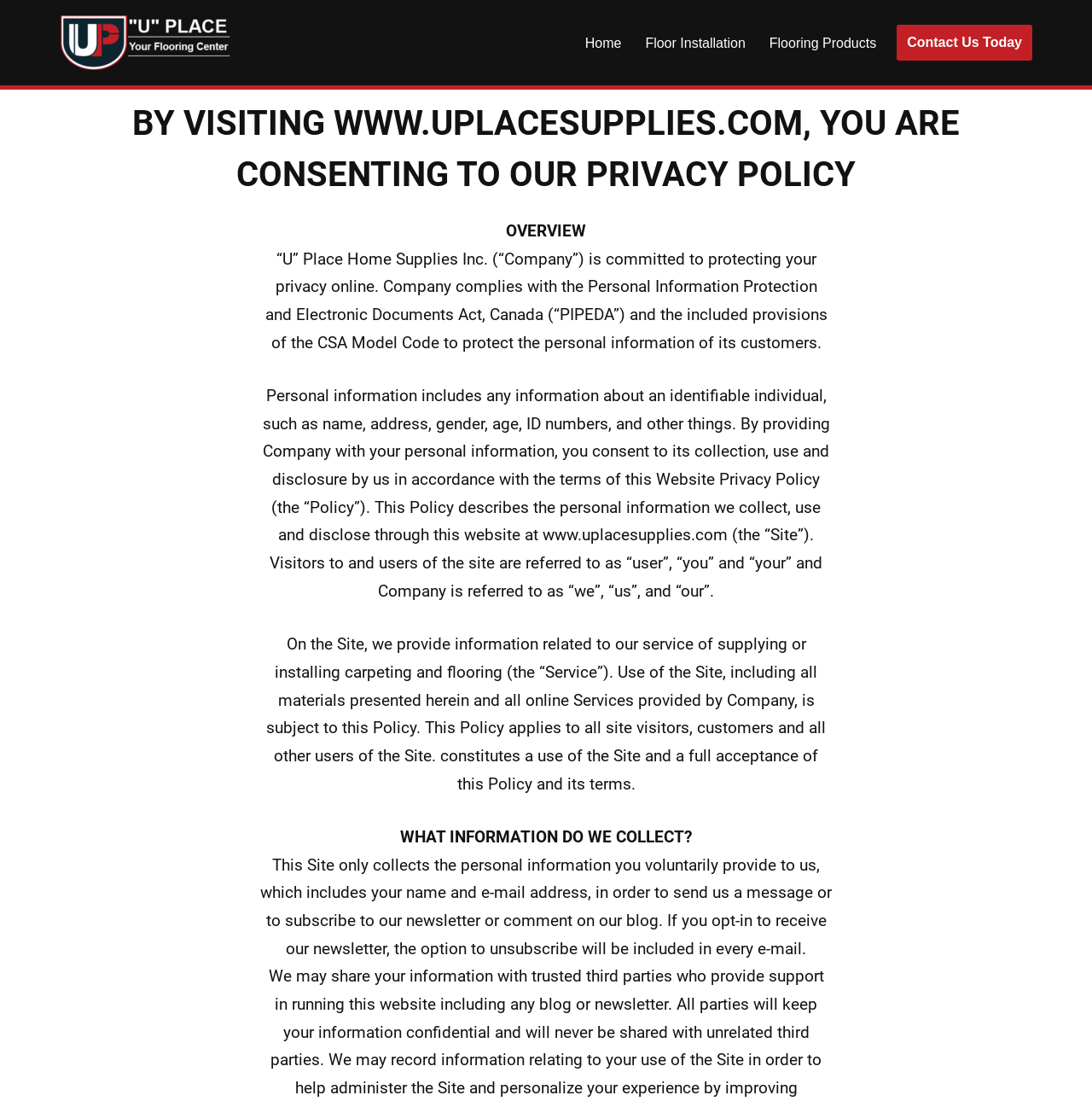Who has access to user information? Analyze the screenshot and reply with just one word or a short phrase.

Trusted third parties